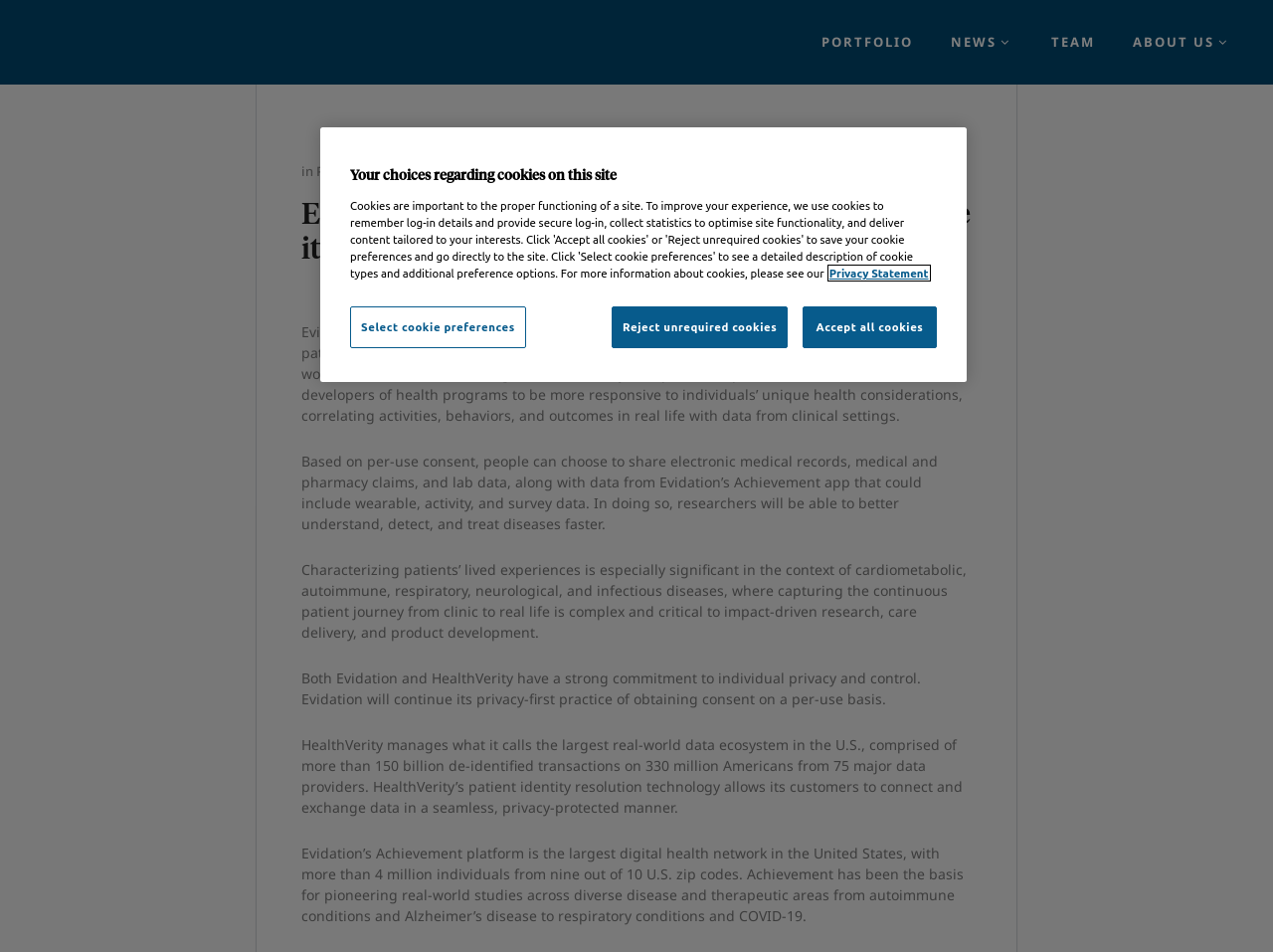Determine the bounding box coordinates of the area to click in order to meet this instruction: "Click on the PORTFOLIO link".

[0.63, 0.0, 0.732, 0.089]